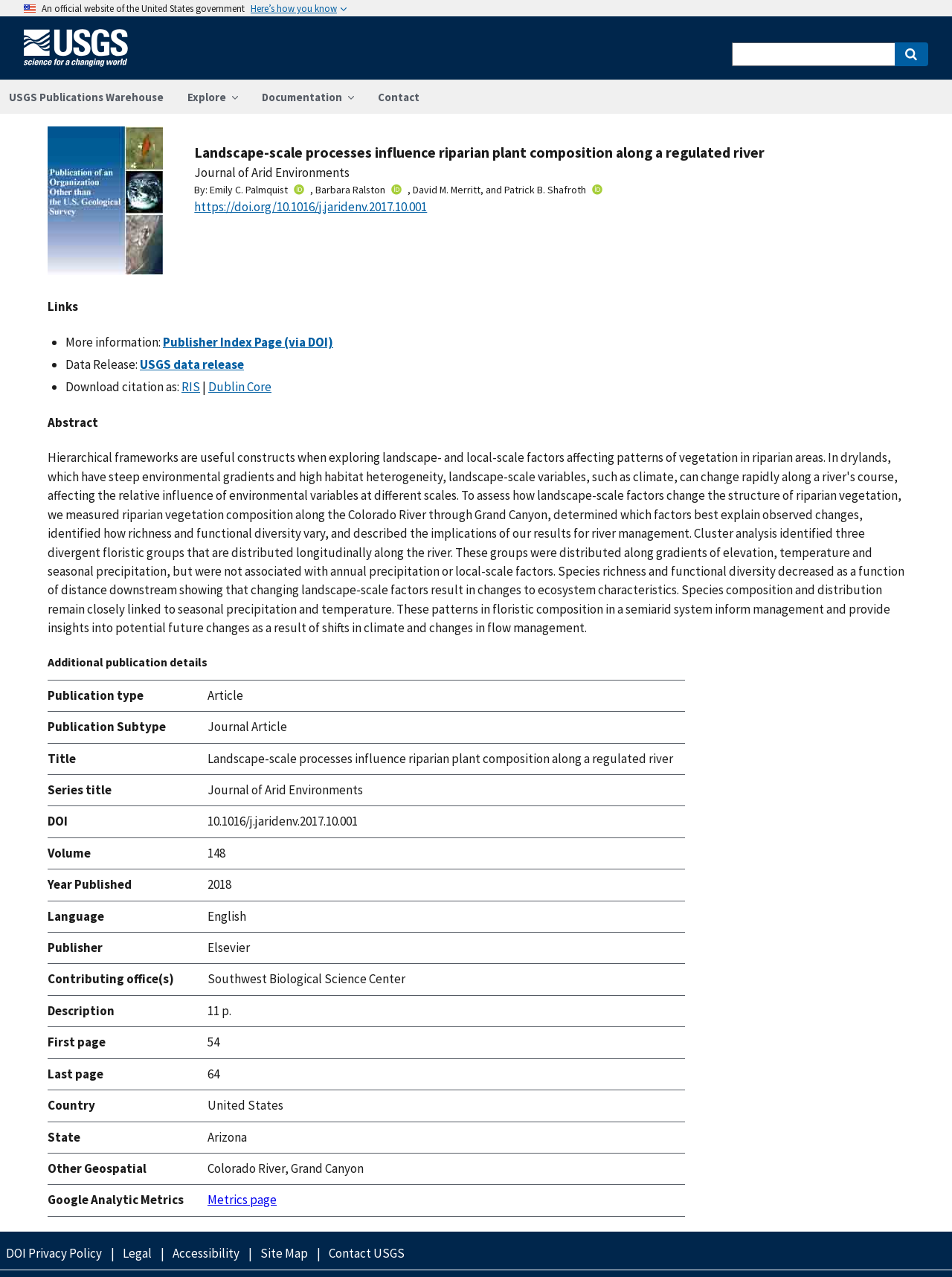Please find the bounding box for the following UI element description. Provide the coordinates in (top-left x, top-left y, bottom-right x, bottom-right y) format, with values between 0 and 1: Metrics page

[0.218, 0.933, 0.291, 0.946]